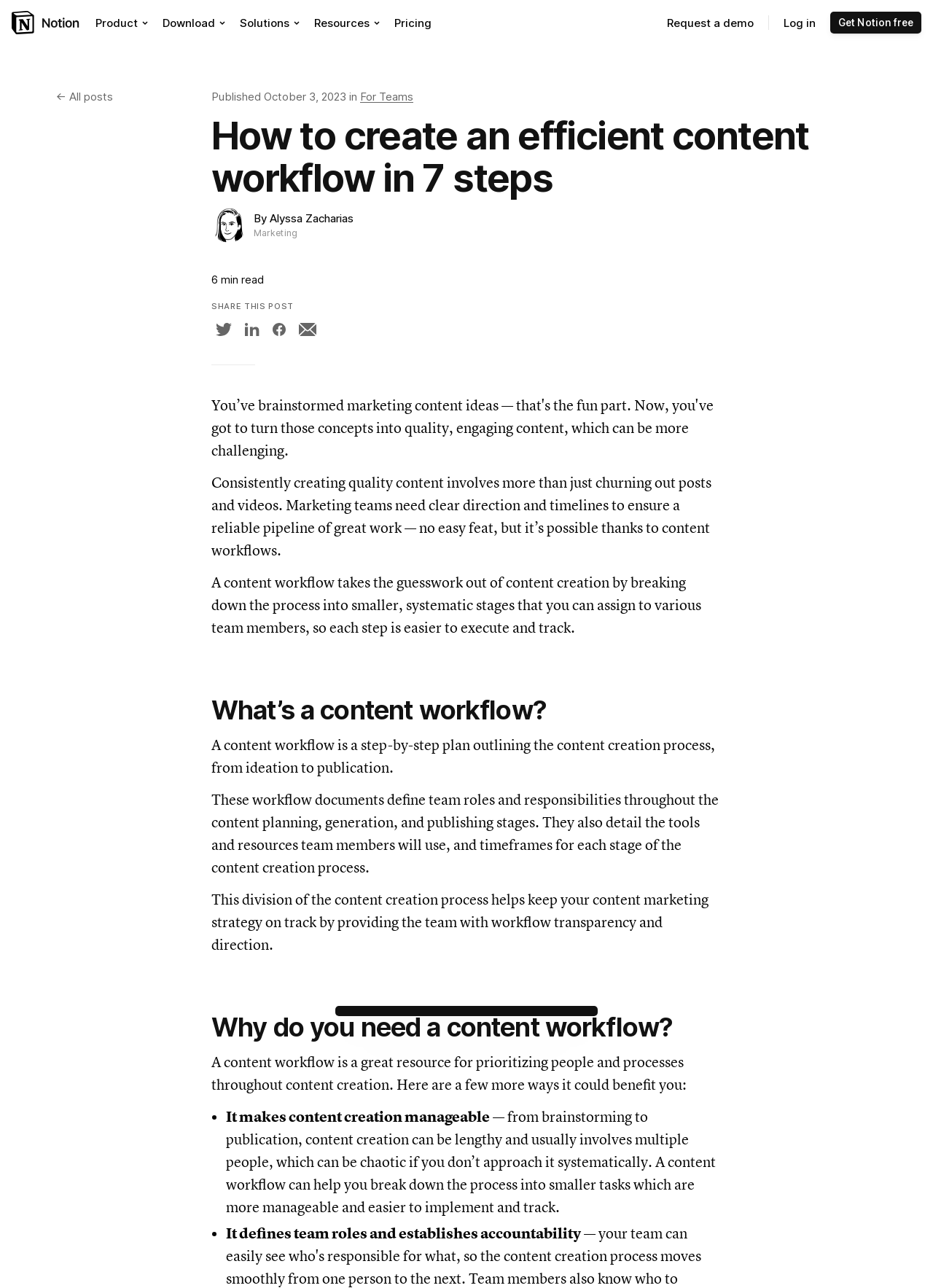Reply to the question with a single word or phrase:
How long does it take to read this article?

6 min